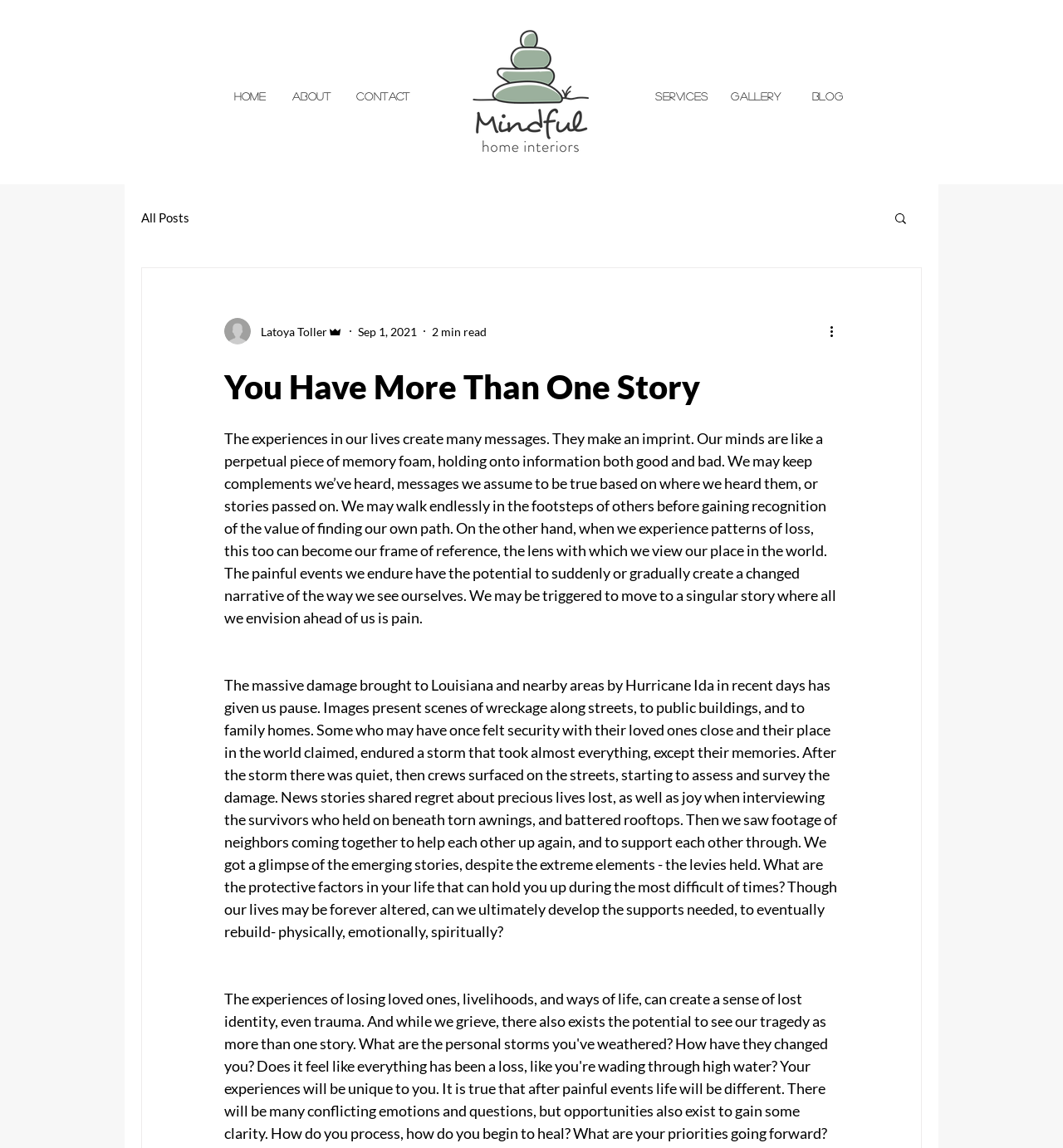Given the element description 212-393-9130, specify the bounding box coordinates of the corresponding UI element in the format (top-left x, top-left y, bottom-right x, bottom-right y). All values must be between 0 and 1.

None